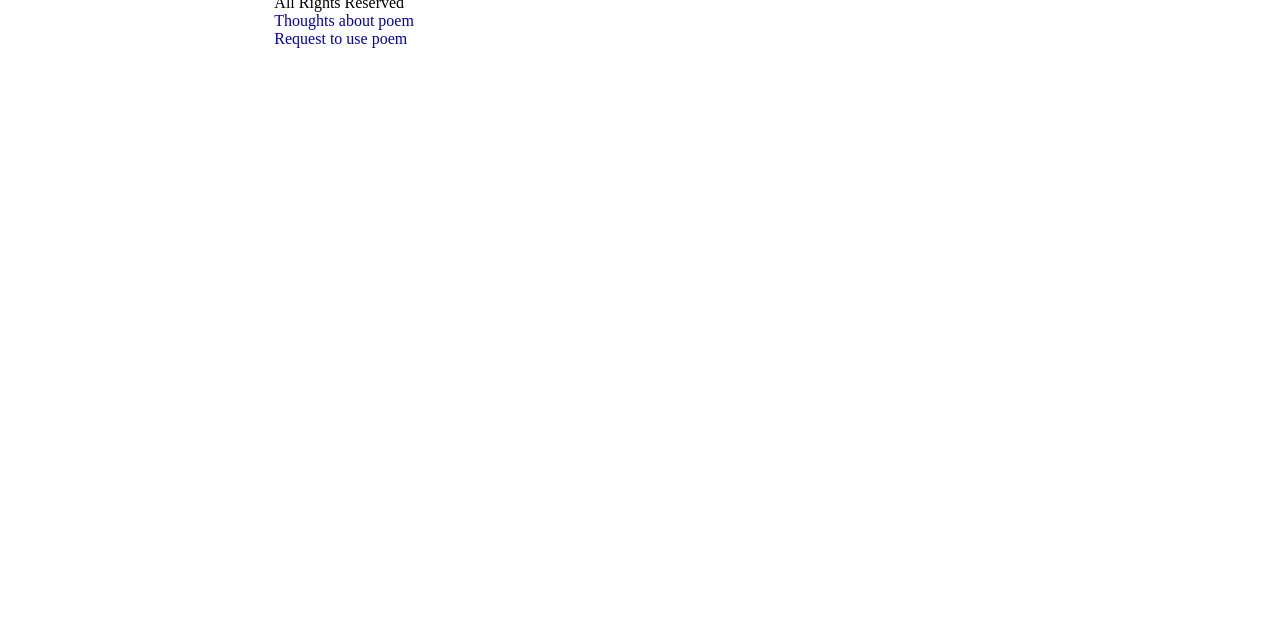Find the UI element described as: "Request to use poem" and predict its bounding box coordinates. Ensure the coordinates are four float numbers between 0 and 1, [left, top, right, bottom].

[0.214, 0.047, 0.318, 0.074]